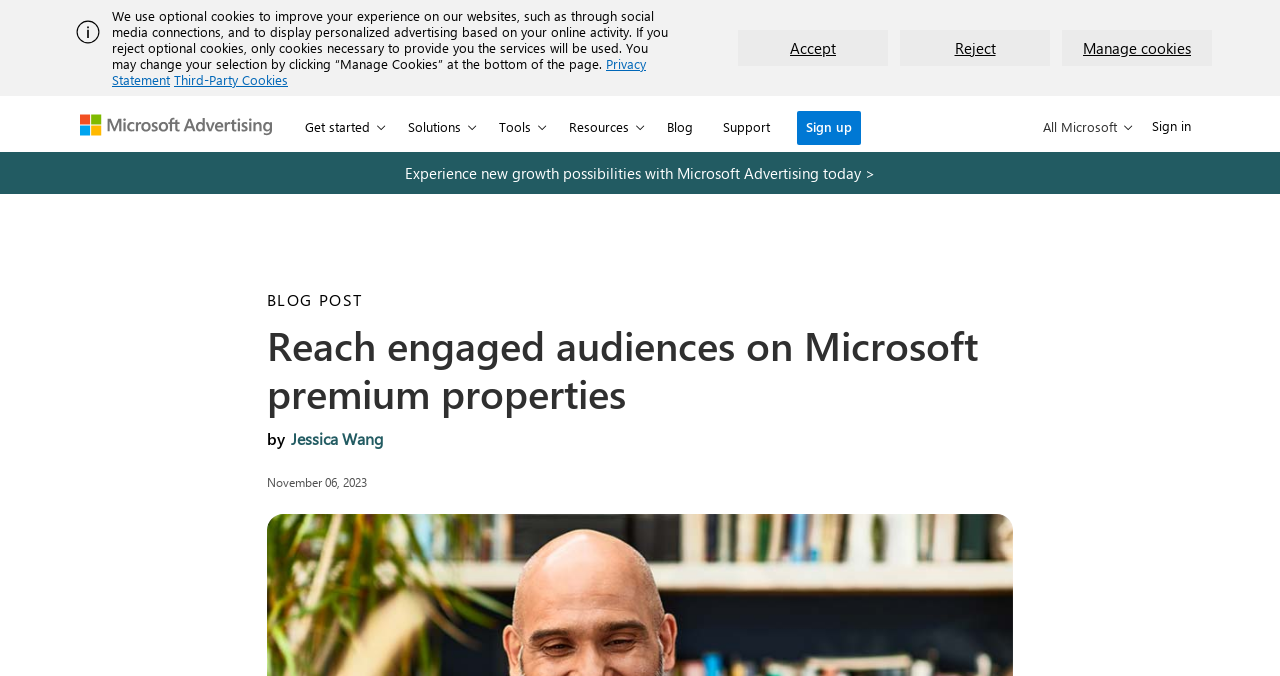How many navigation menus are there on the webpage?
Answer with a single word or phrase by referring to the visual content.

2